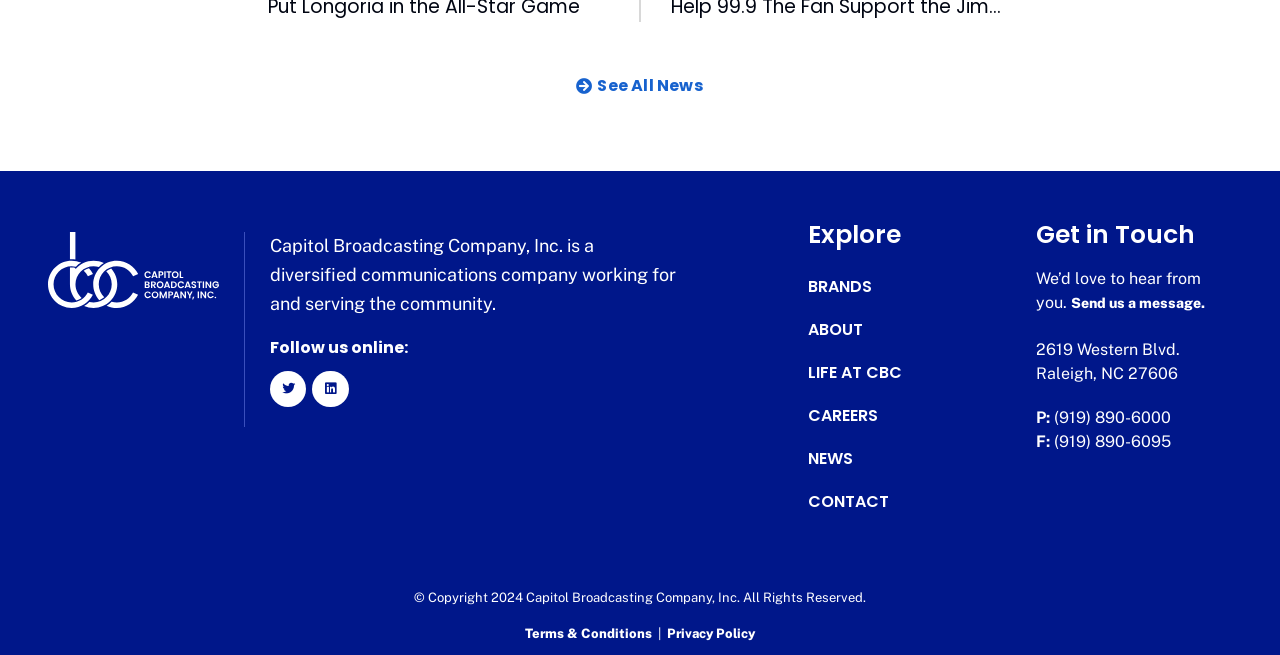Use a single word or phrase to answer the question:
What is the copyright year?

2024